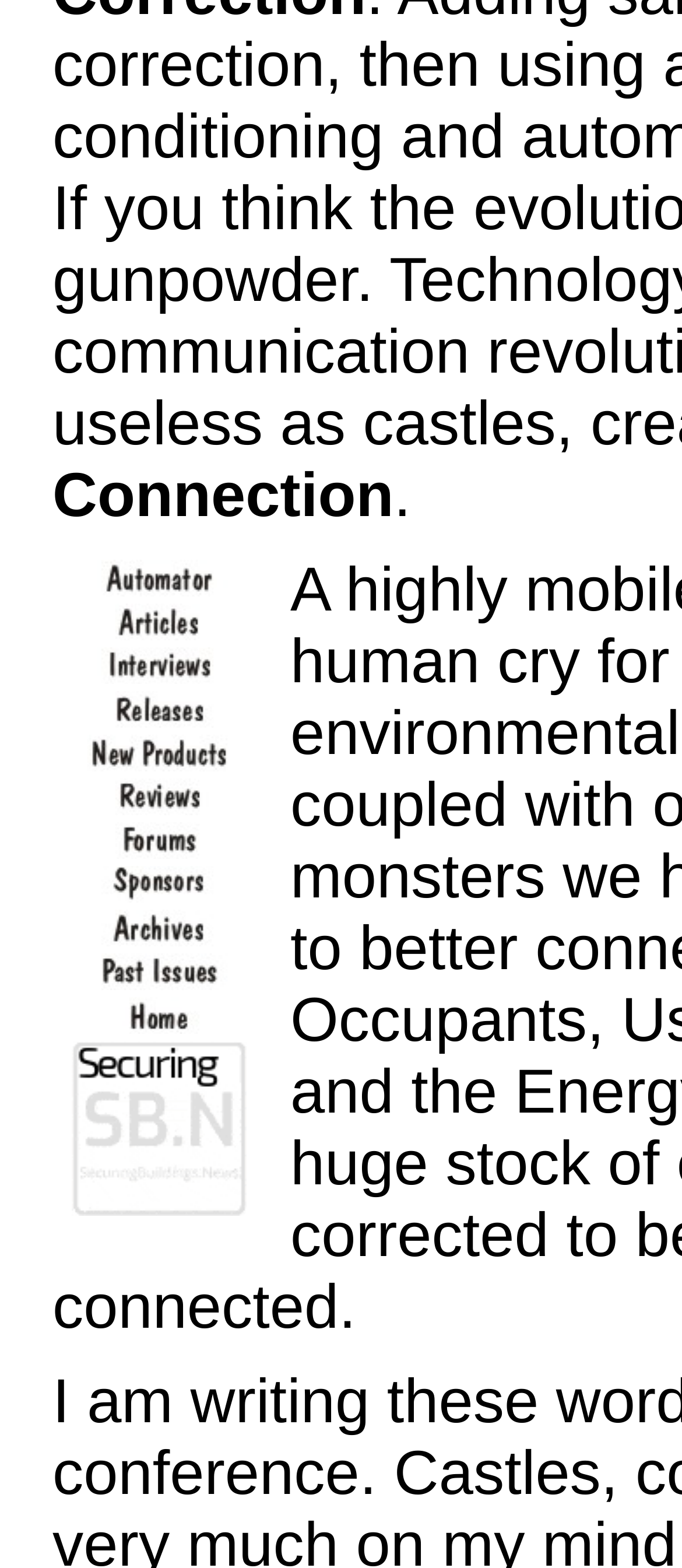What is the last link on the webpage?
Please look at the screenshot and answer in one word or a short phrase.

Securing Buildings News